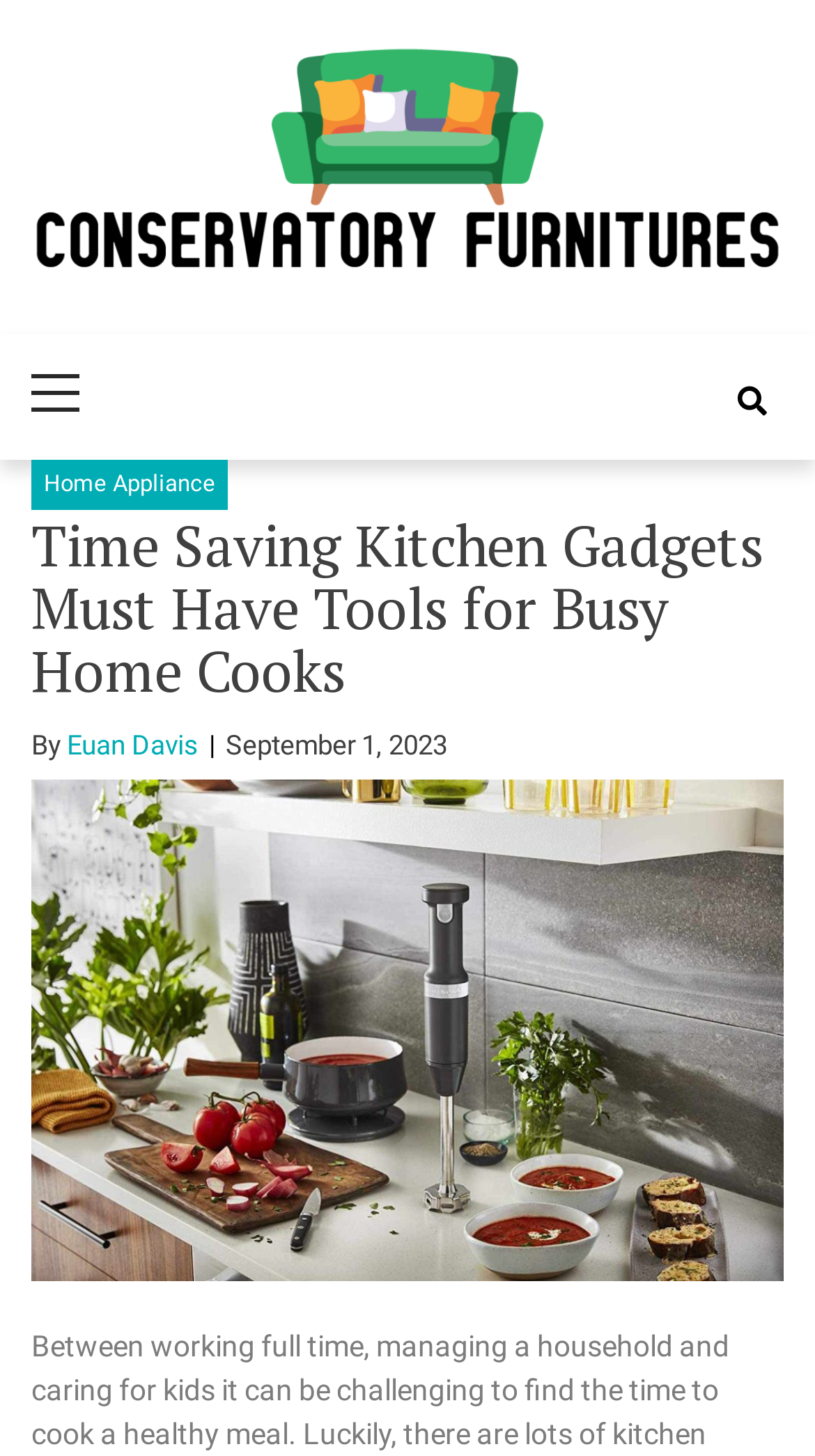What is the category of the link 'Home Appliance'?
Based on the image, answer the question with as much detail as possible.

The link 'Home Appliance' is located within the 'Primary Navigation' section, which is indicated by the navigation element with the text 'Primary Menu'.